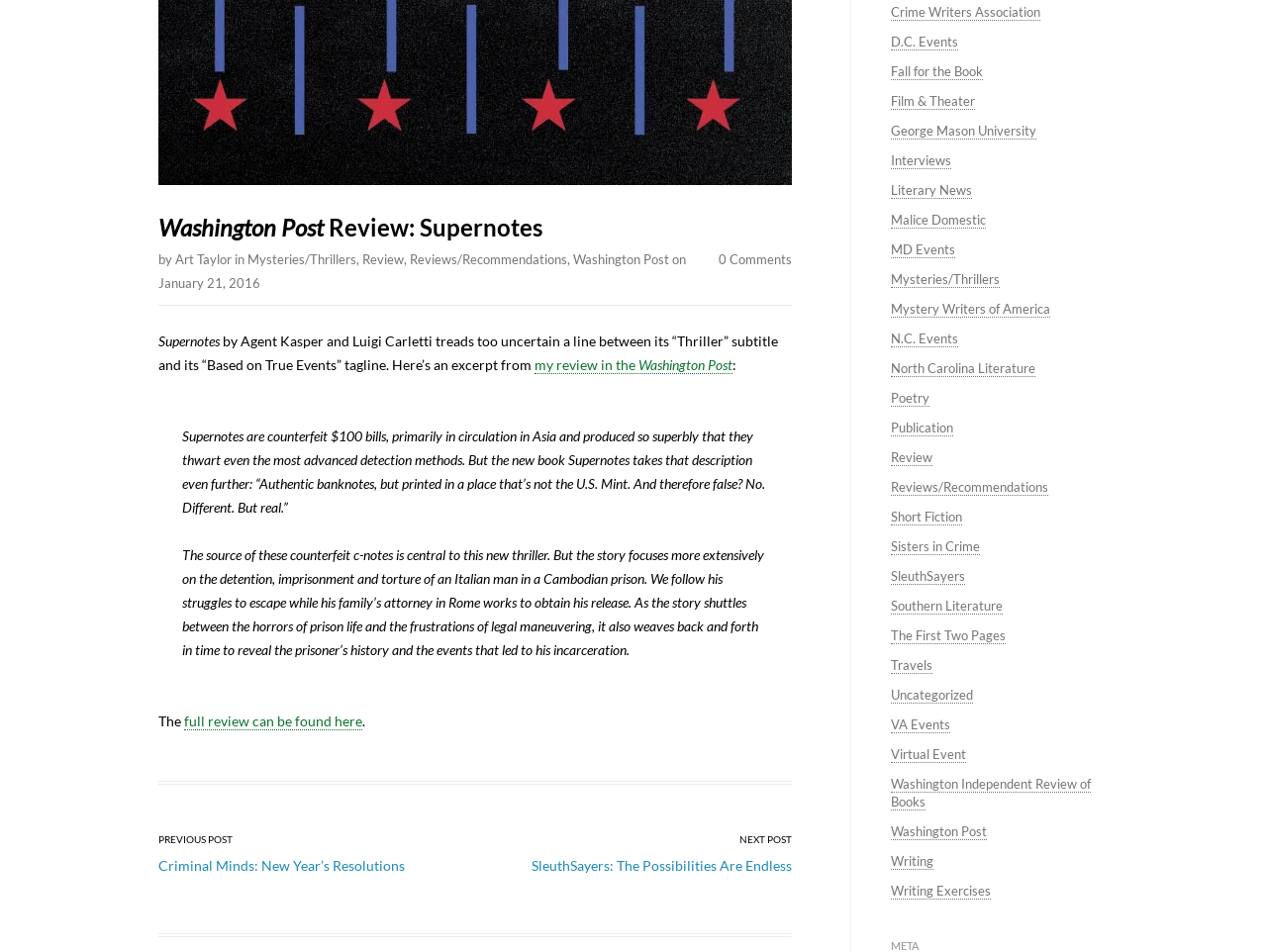Who is the author of the book?
Kindly offer a detailed explanation using the data available in the image.

I found the authors' names by reading the text that says 'Supernotes by Agent Kasper and Luigi Carletti treads too uncertain a line...'.